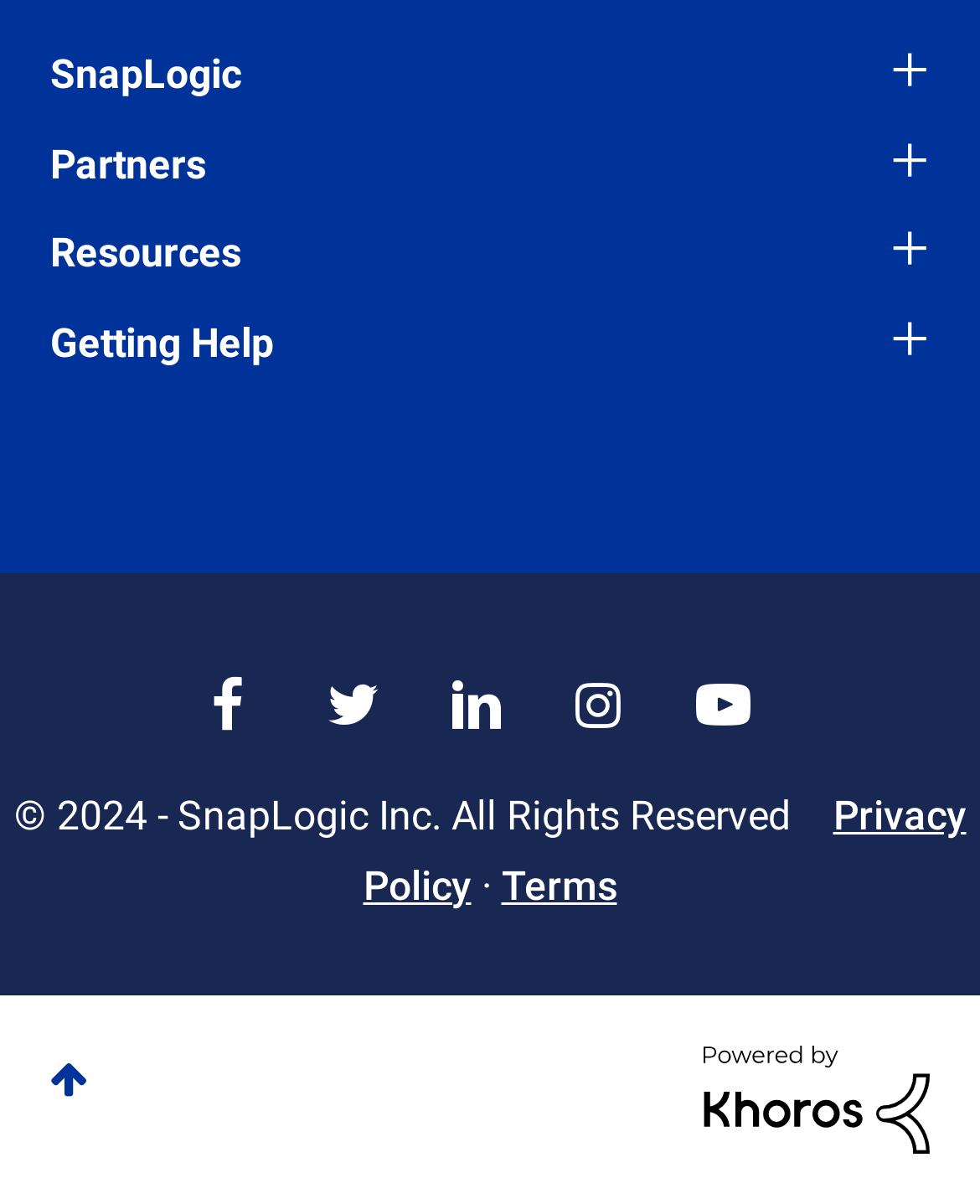Locate the bounding box coordinates of the area to click to fulfill this instruction: "Scroll to top". The bounding box should be presented as four float numbers between 0 and 1, in the order [left, top, right, bottom].

[0.0, 0.827, 0.141, 0.967]